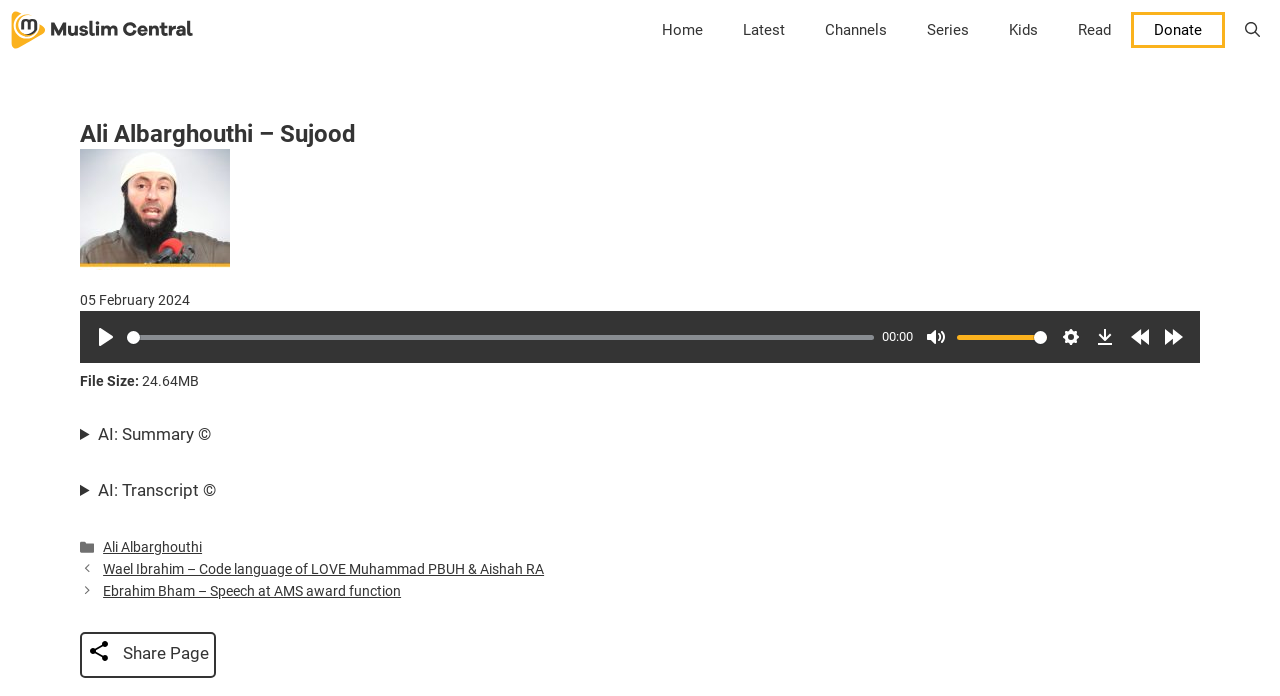Show me the bounding box coordinates of the clickable region to achieve the task as per the instruction: "Download the audio file".

[0.851, 0.462, 0.876, 0.508]